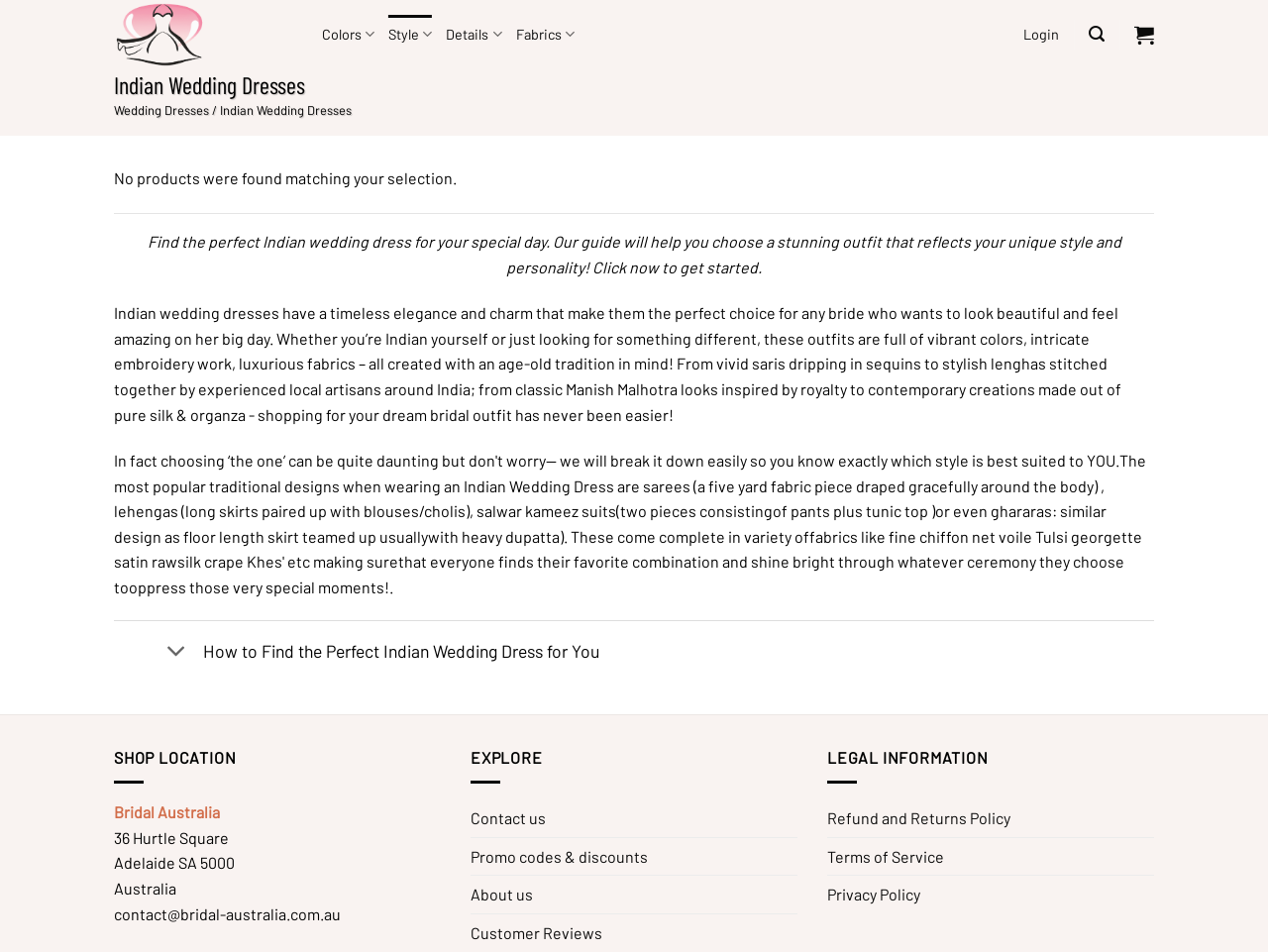Please identify the bounding box coordinates of the element that needs to be clicked to perform the following instruction: "Contact us".

[0.371, 0.84, 0.43, 0.879]